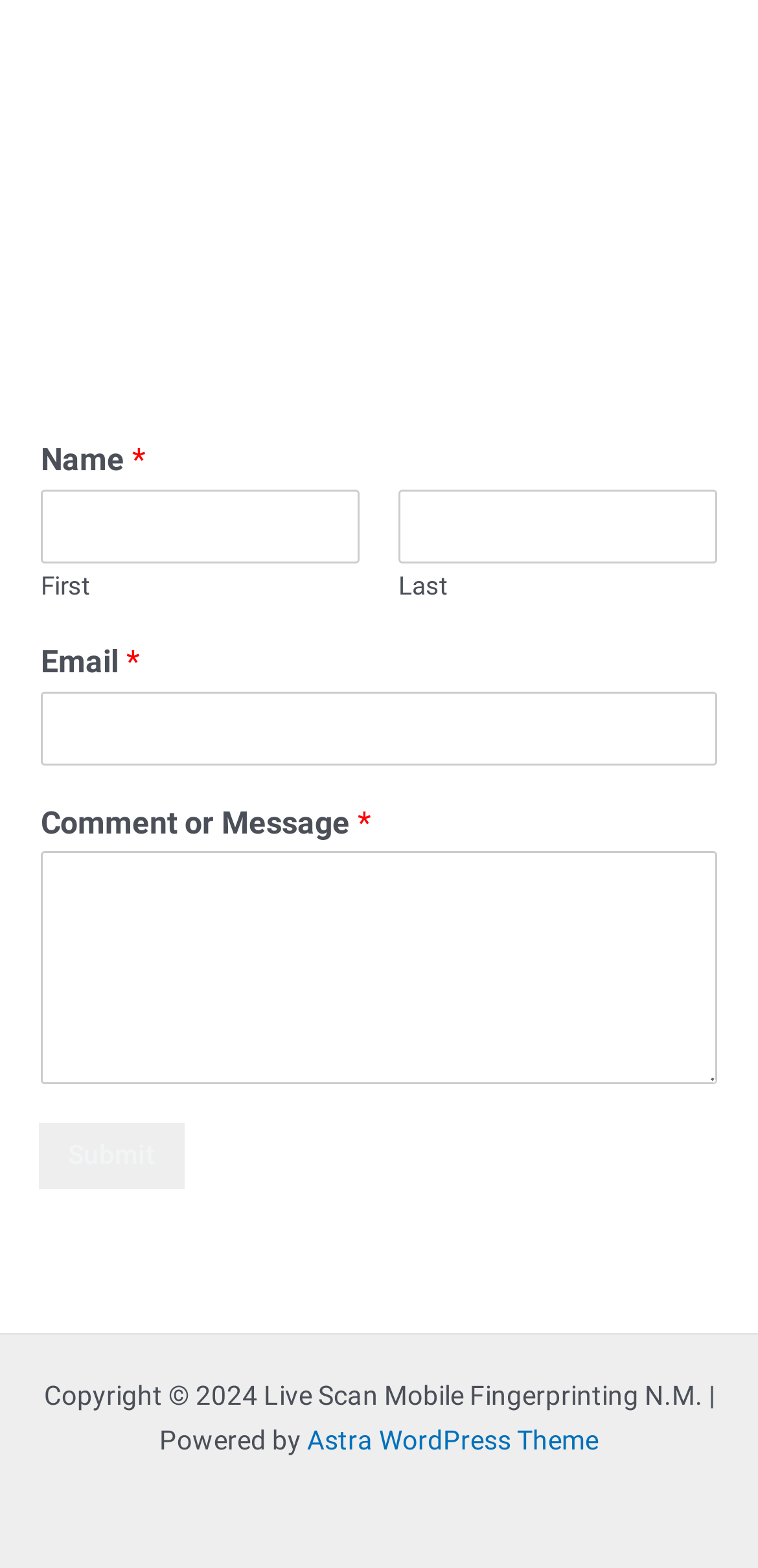Please give a succinct answer using a single word or phrase:
What is the first required field on the form?

Name